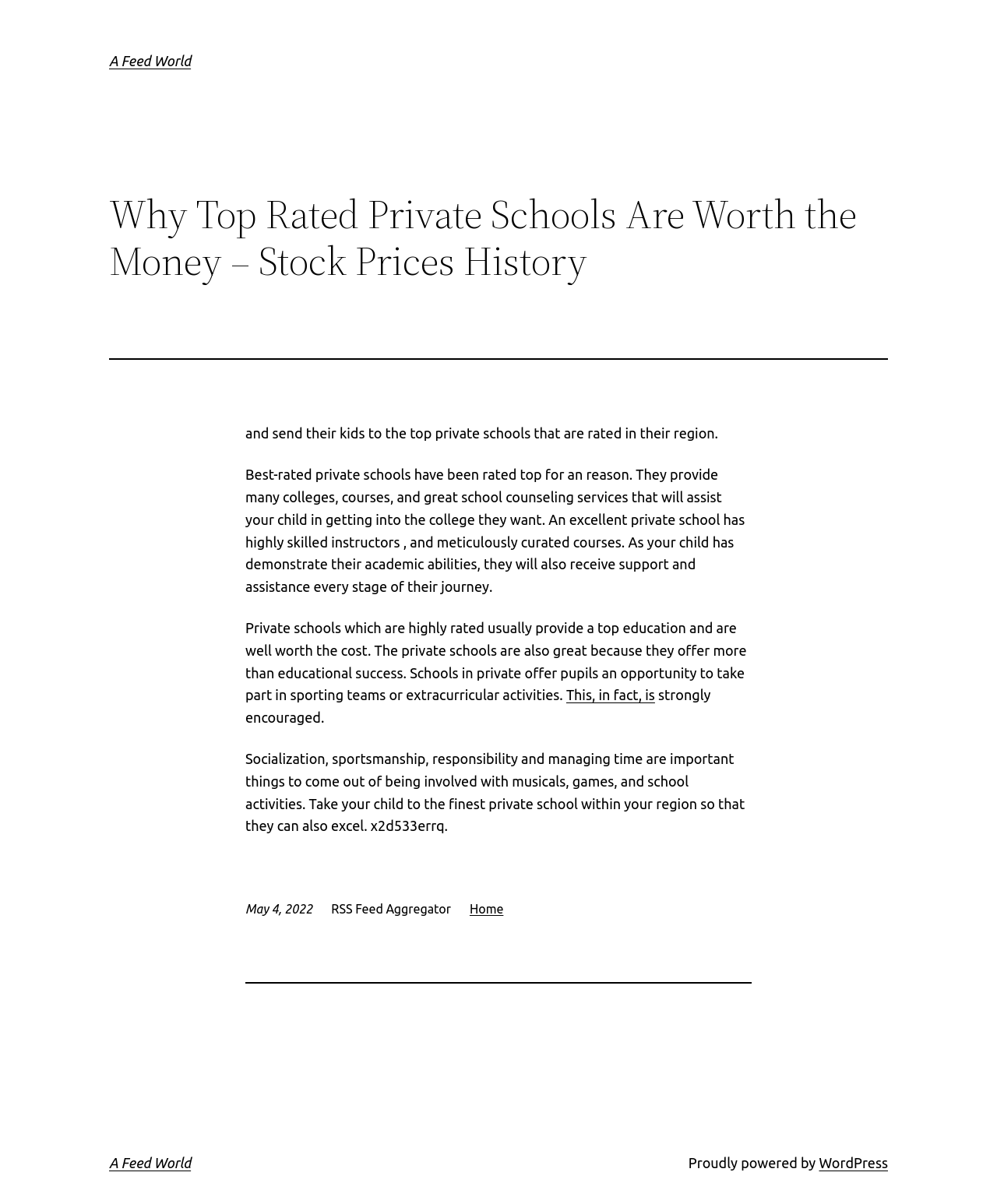What is the main topic of the webpage?
Use the screenshot to answer the question with a single word or phrase.

Private schools